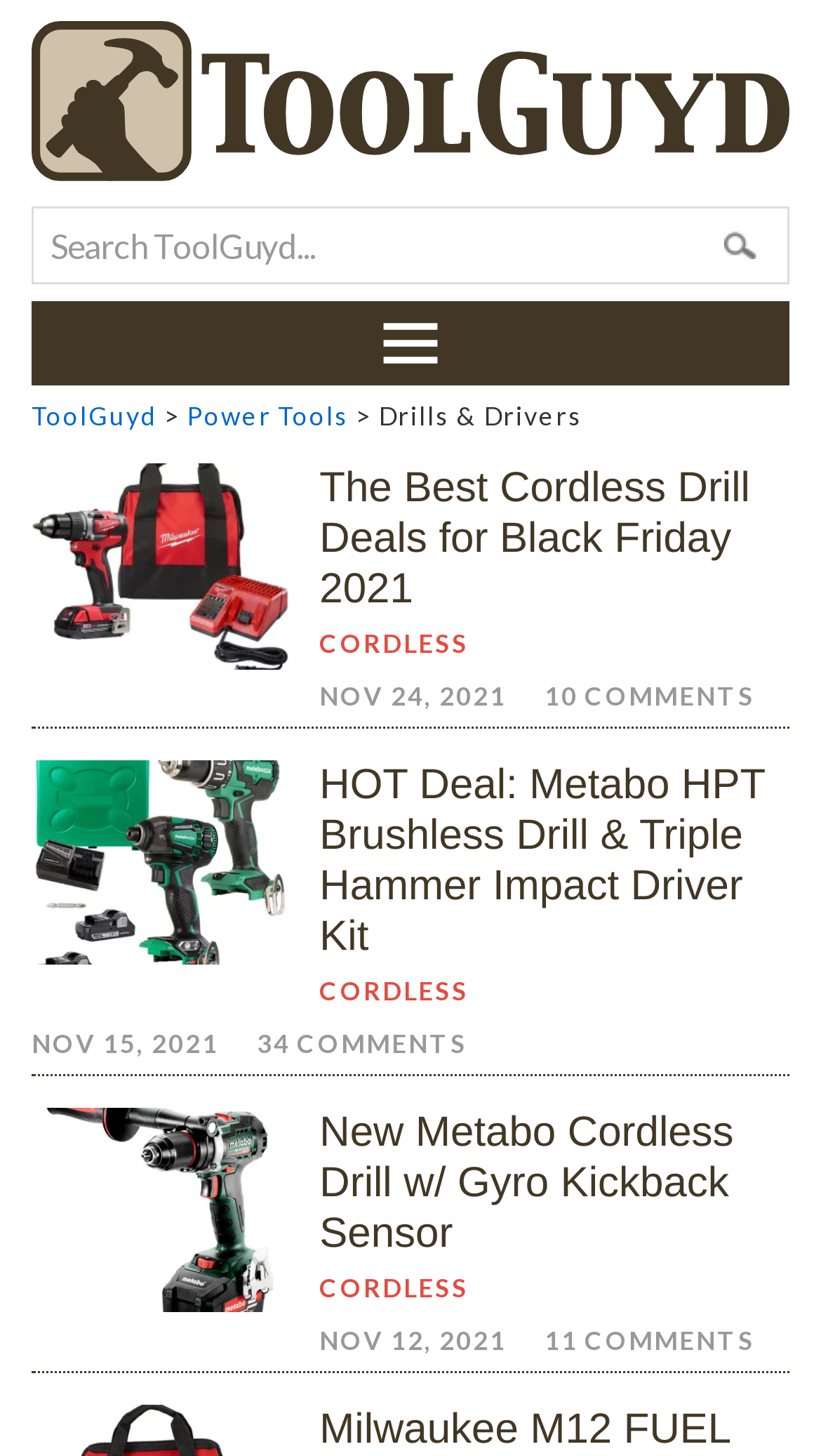Provide the bounding box coordinates for the specified HTML element described in this description: "10 Comments". The coordinates should be four float numbers ranging from 0 to 1, in the format [left, top, right, bottom].

[0.664, 0.467, 0.92, 0.489]